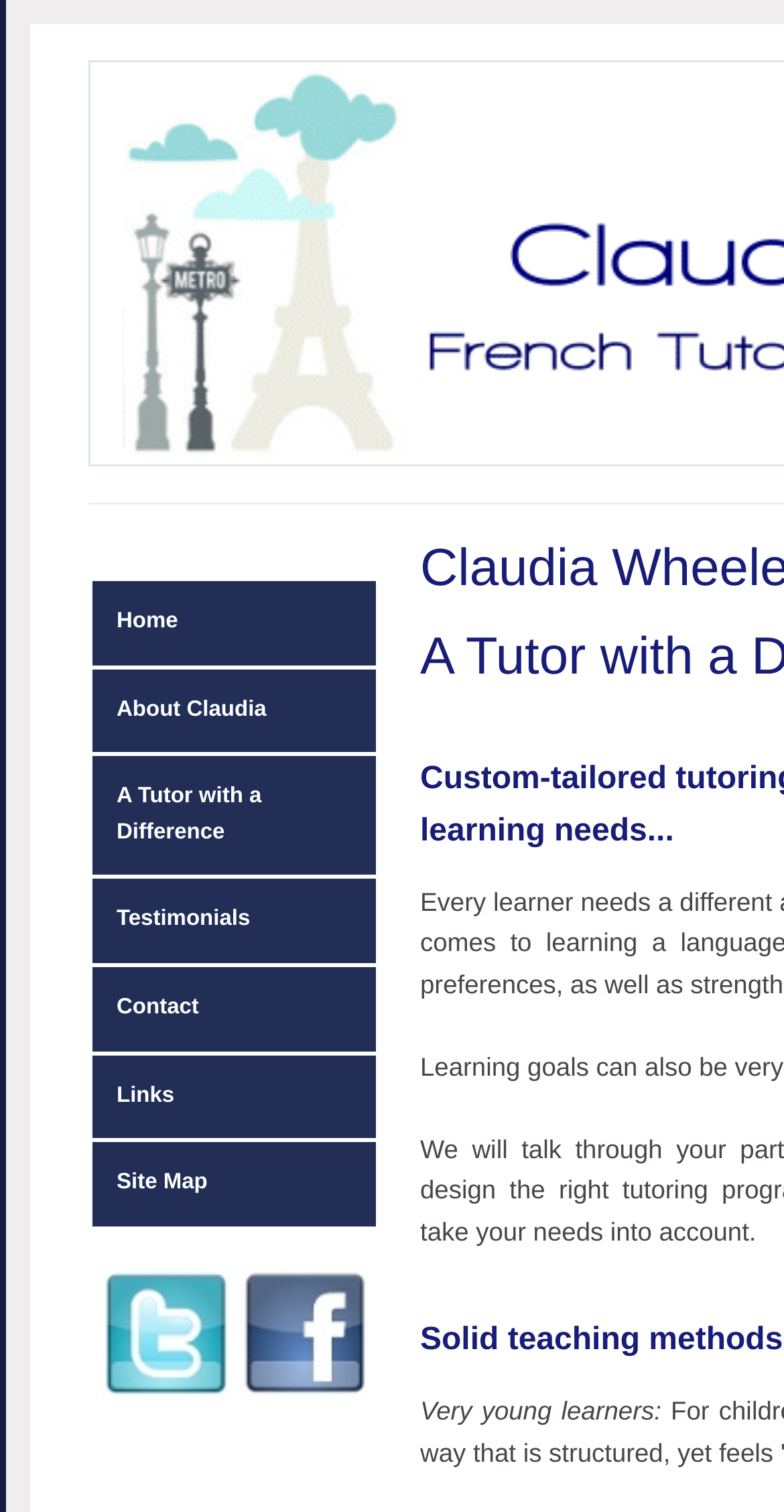Give a one-word or one-phrase response to the question: 
How many links are in the top navigation bar?

6